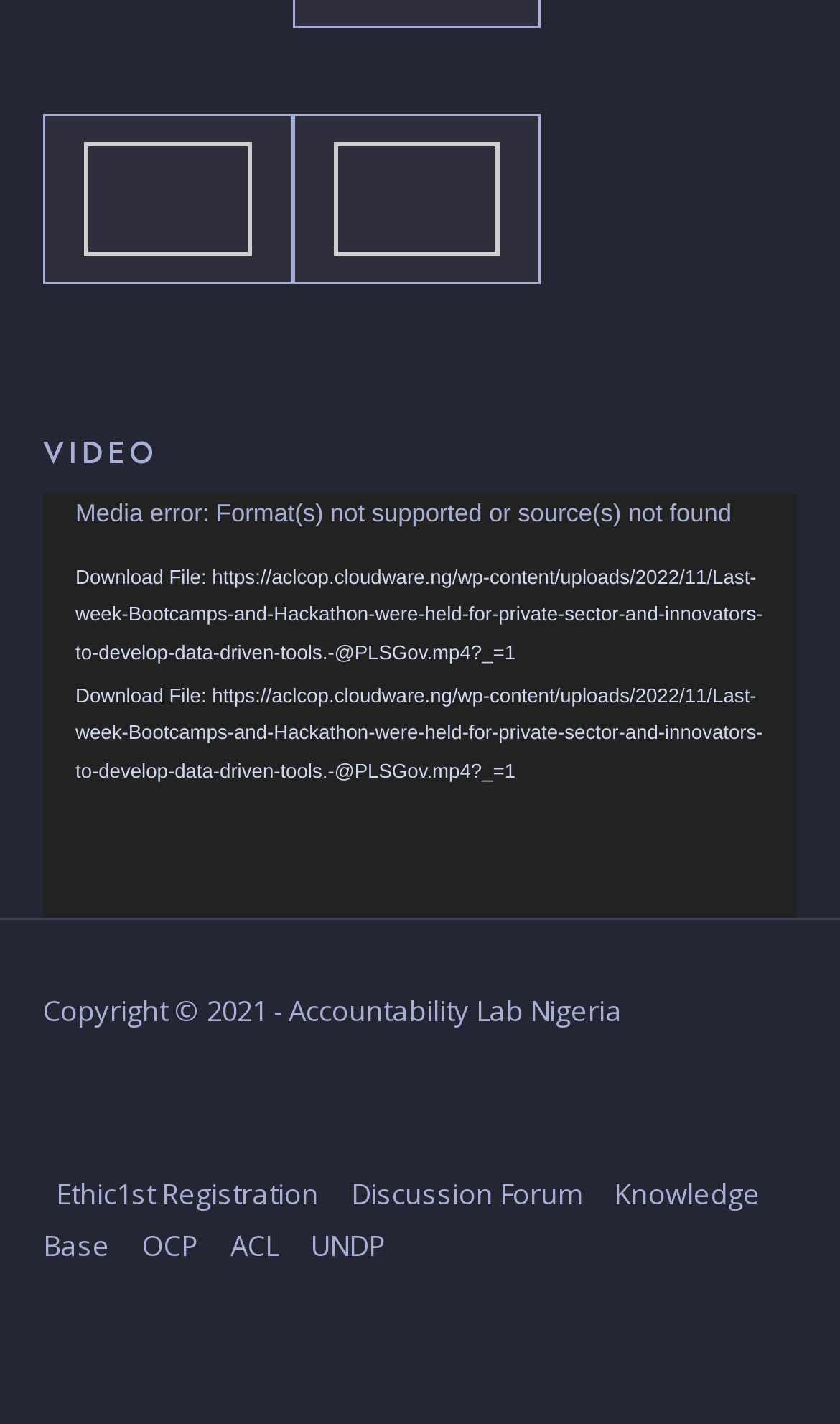Using the provided description: "OCP", find the bounding box coordinates of the corresponding UI element. The output should be four float numbers between 0 and 1, in the format [left, top, right, bottom].

[0.154, 0.854, 0.251, 0.896]